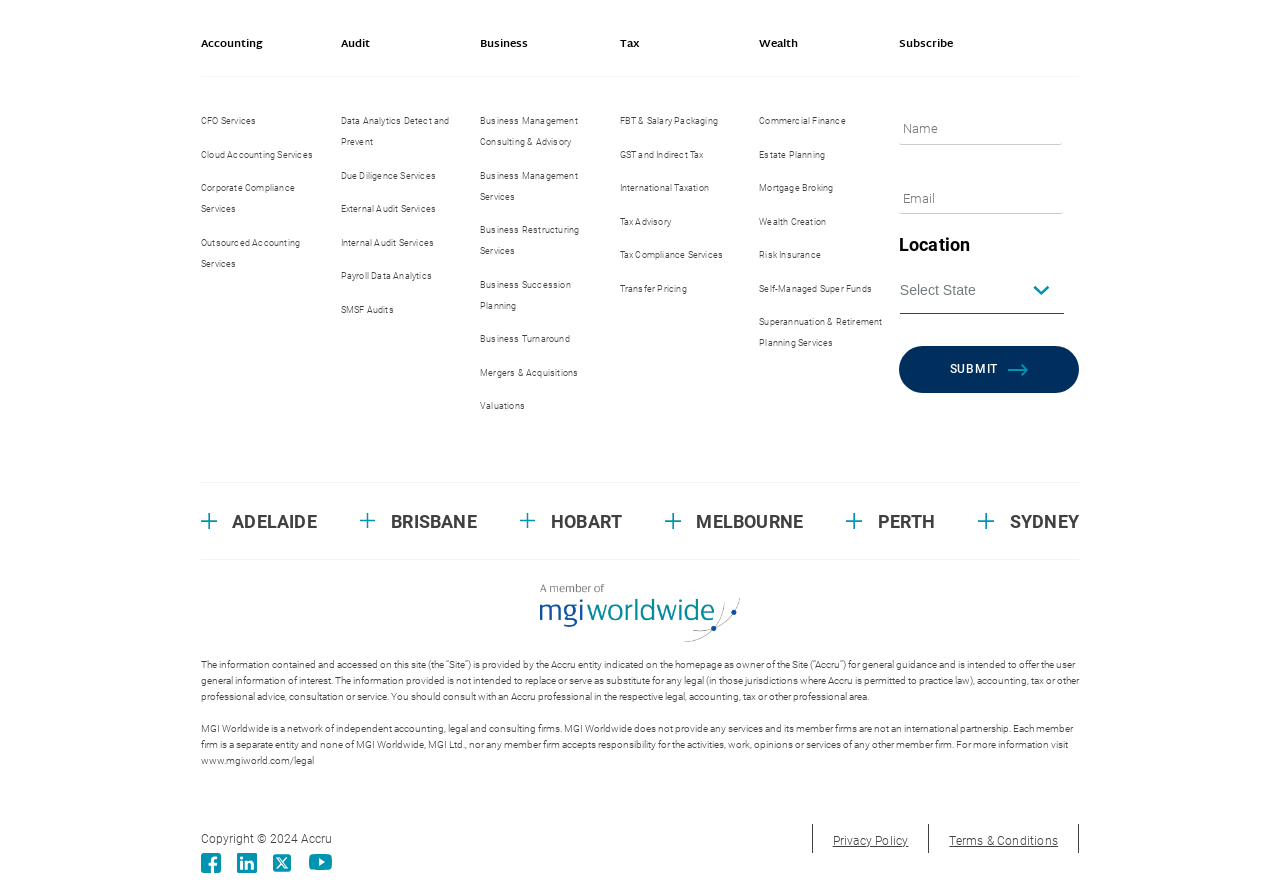Please indicate the bounding box coordinates of the element's region to be clicked to achieve the instruction: "Visit the Adelaide office". Provide the coordinates as four float numbers between 0 and 1, i.e., [left, top, right, bottom].

[0.181, 0.574, 0.248, 0.607]